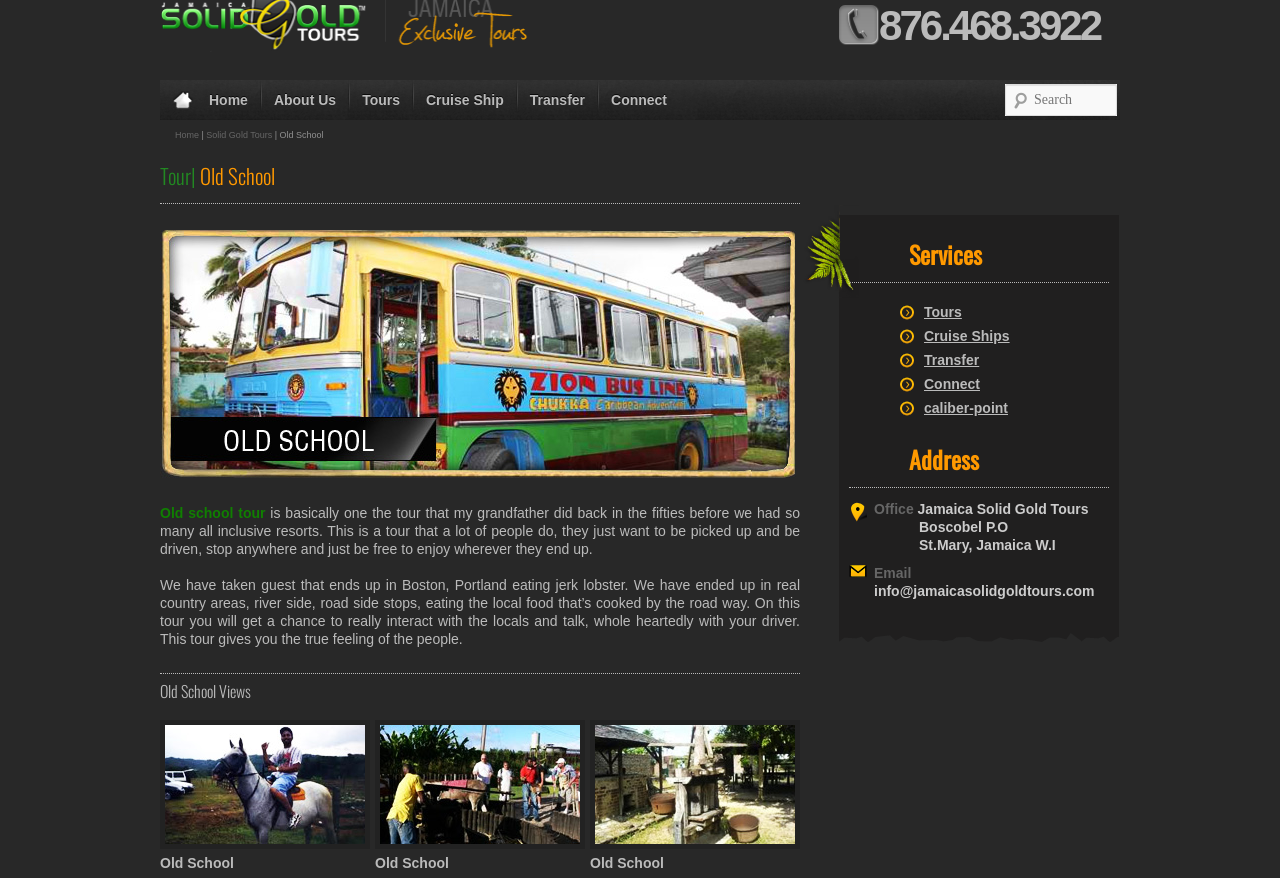Find the bounding box coordinates of the element to click in order to complete the given instruction: "Call the phone number."

[0.687, 0.002, 0.859, 0.056]